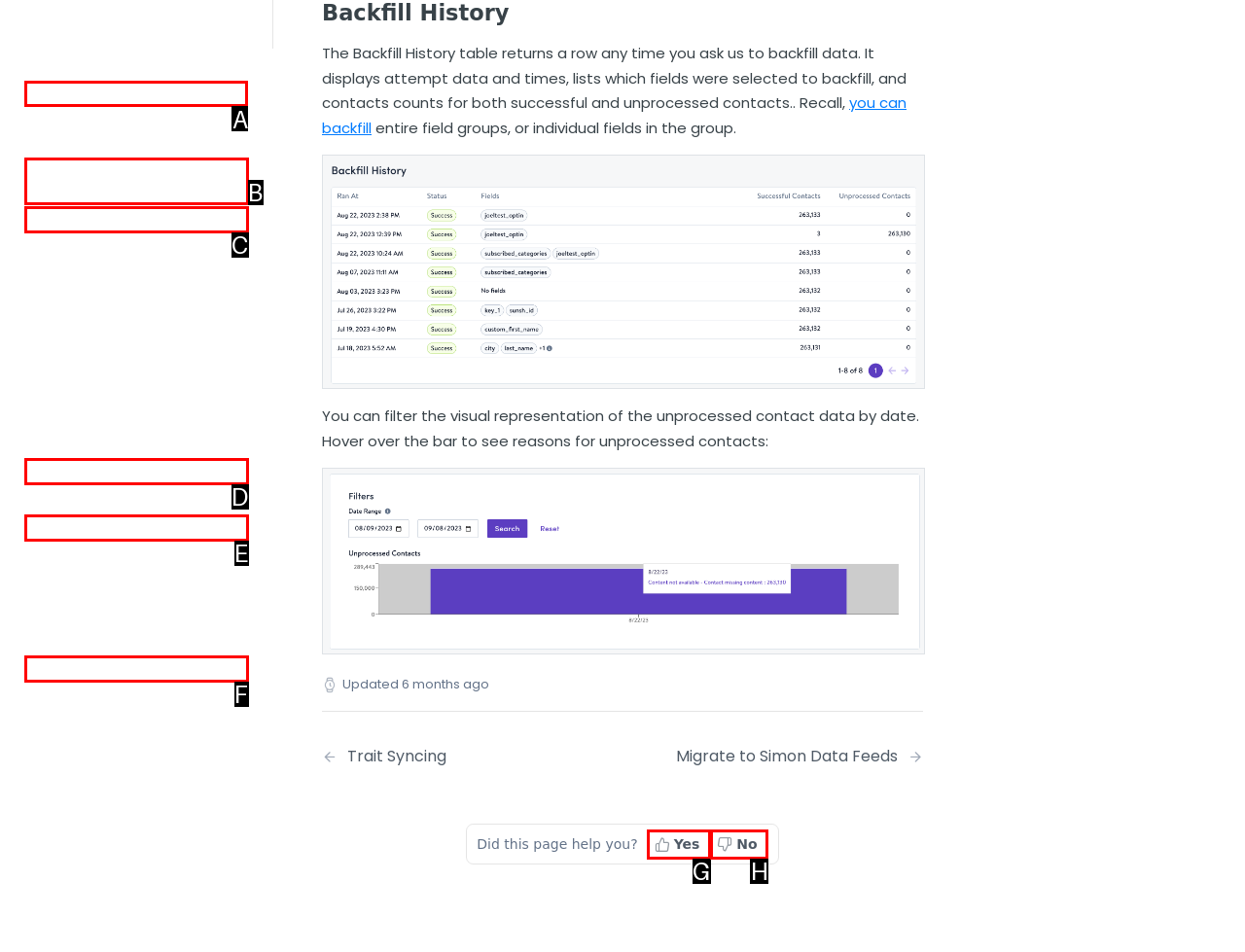Select the HTML element that should be clicked to accomplish the task: View Segments Overview Reply with the corresponding letter of the option.

A